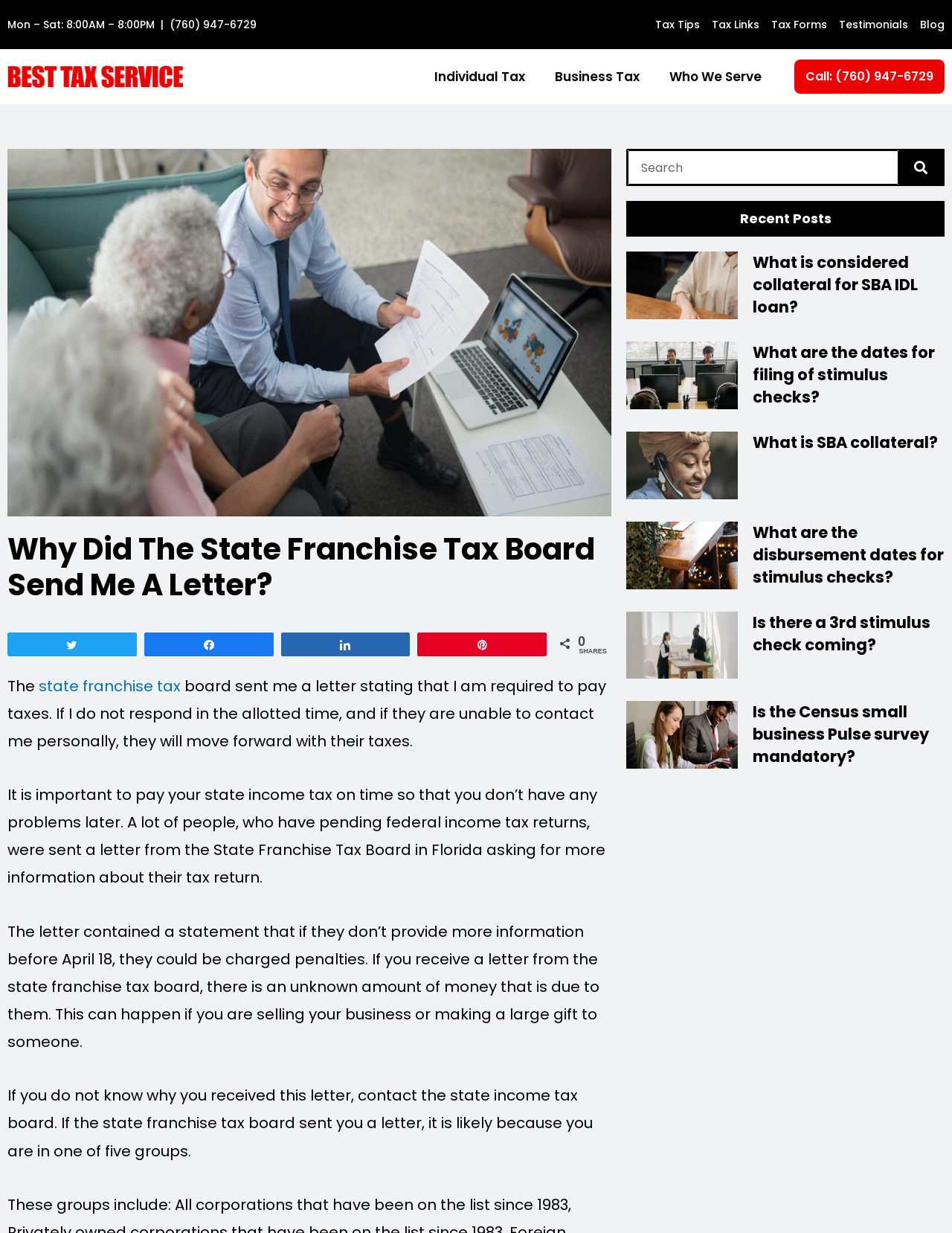Pinpoint the bounding box coordinates of the clickable element to carry out the following instruction: "Read the 'Why Did The State Franchise Tax Board Send Me A Letter?' article."

[0.008, 0.431, 0.642, 0.489]